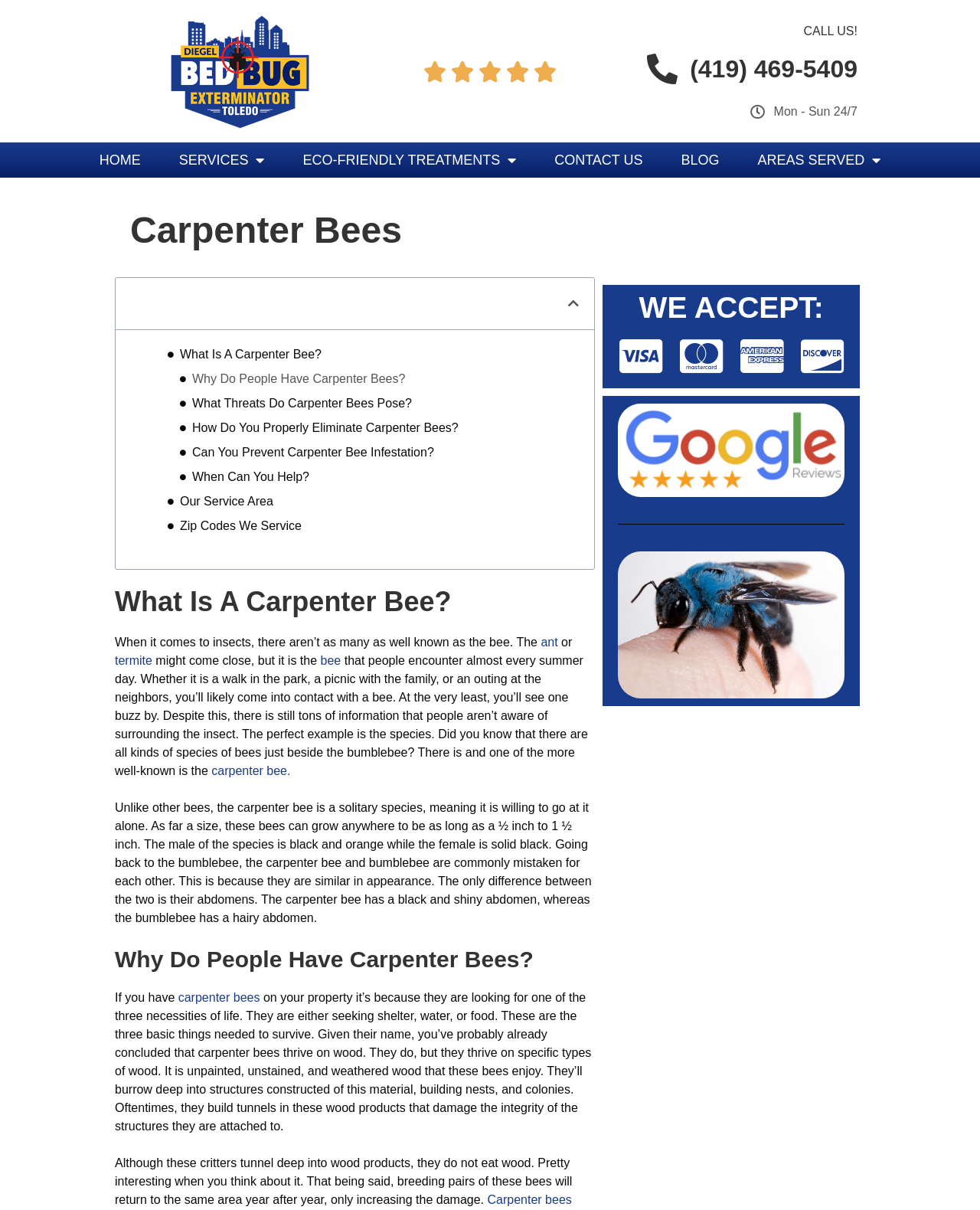Can you find the bounding box coordinates of the area I should click to execute the following instruction: "Read about 'What Is A Carpenter Bee?'"?

[0.184, 0.285, 0.328, 0.3]